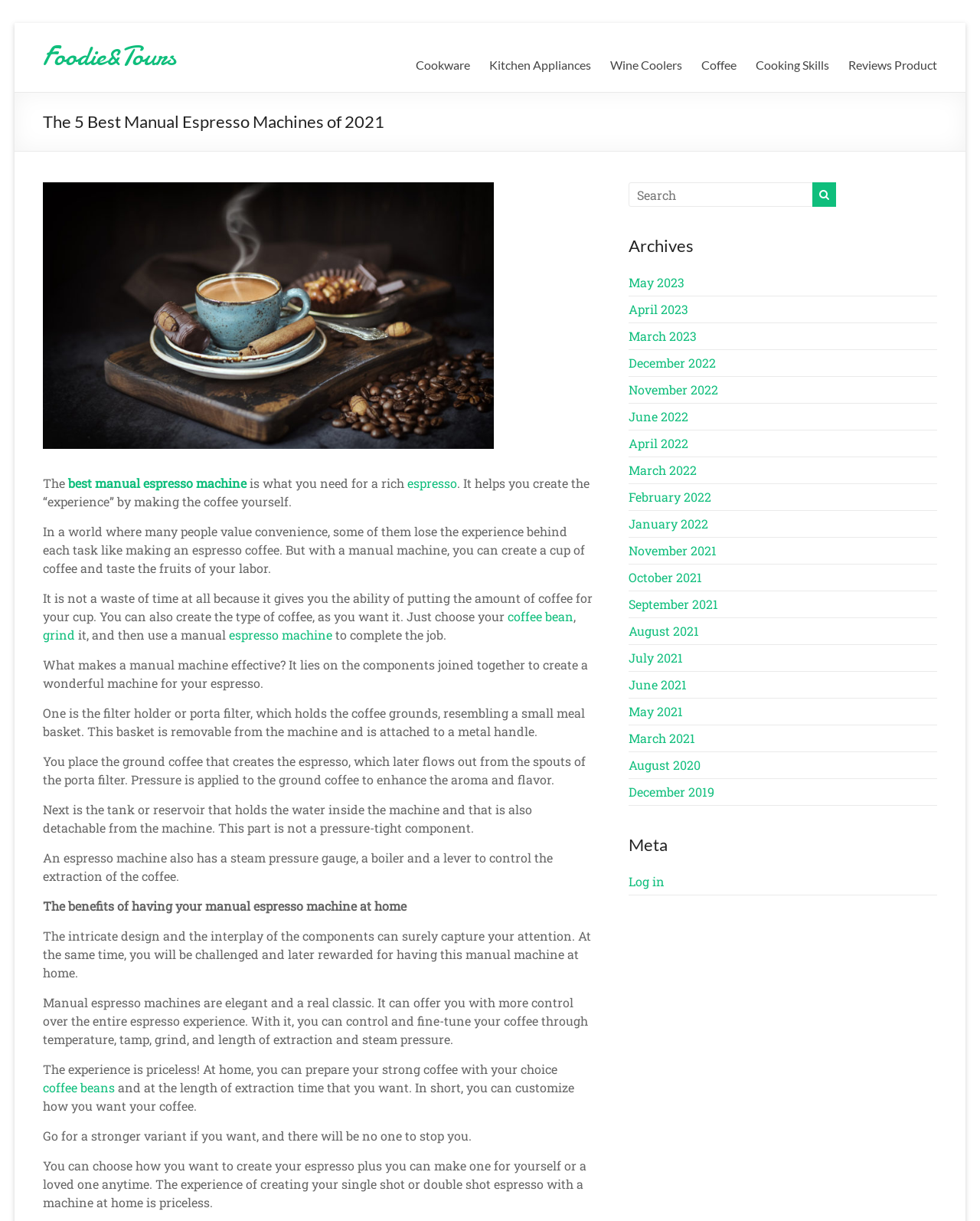Answer with a single word or phrase: 
What is the main topic of this webpage?

Manual Espresso Machines